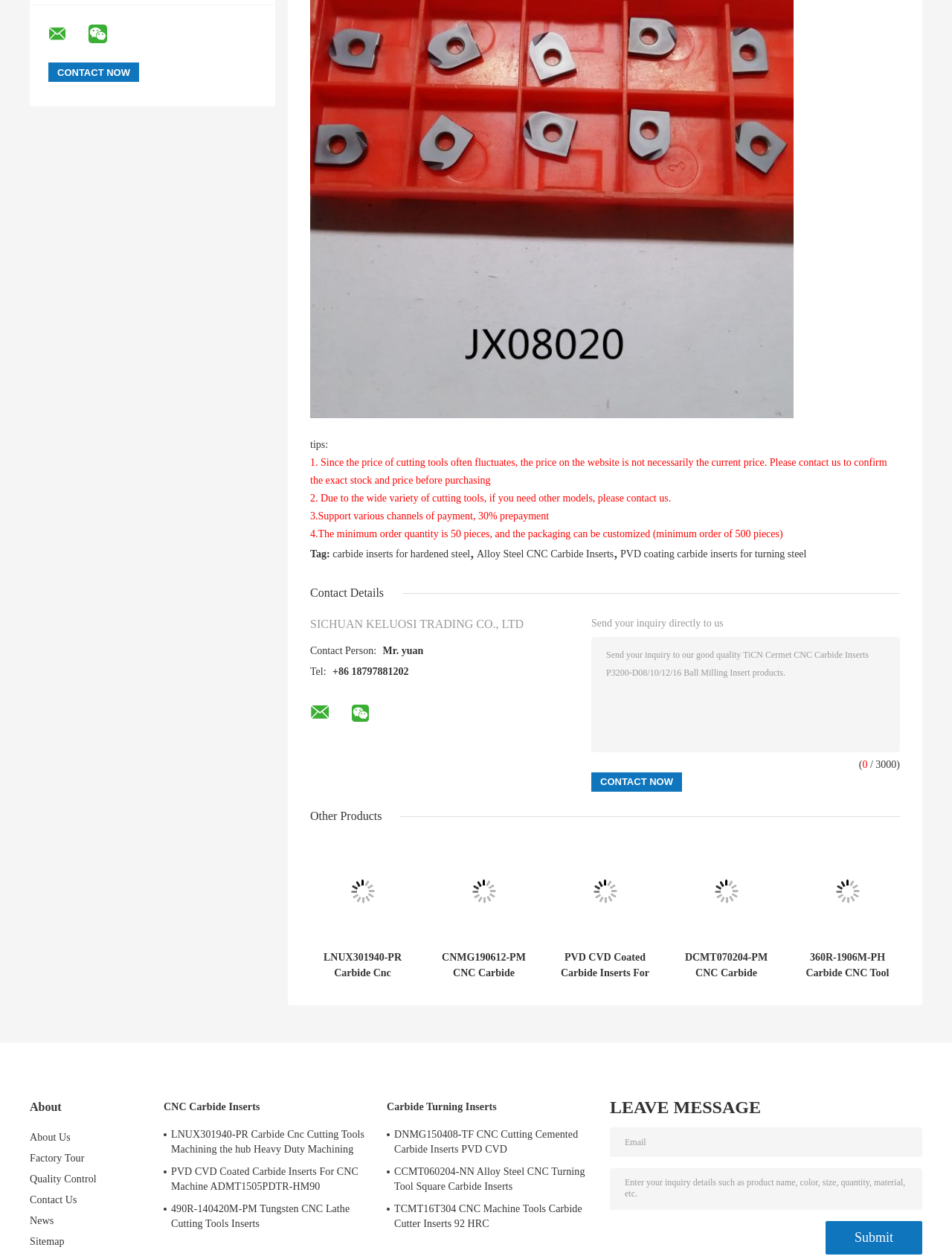Provide a thorough and detailed response to the question by examining the image: 
What is the company name?

I found the company name by looking at the contact details section, where it is explicitly mentioned as 'SICHUAN KELUOSI TRADING CO., LTD'.